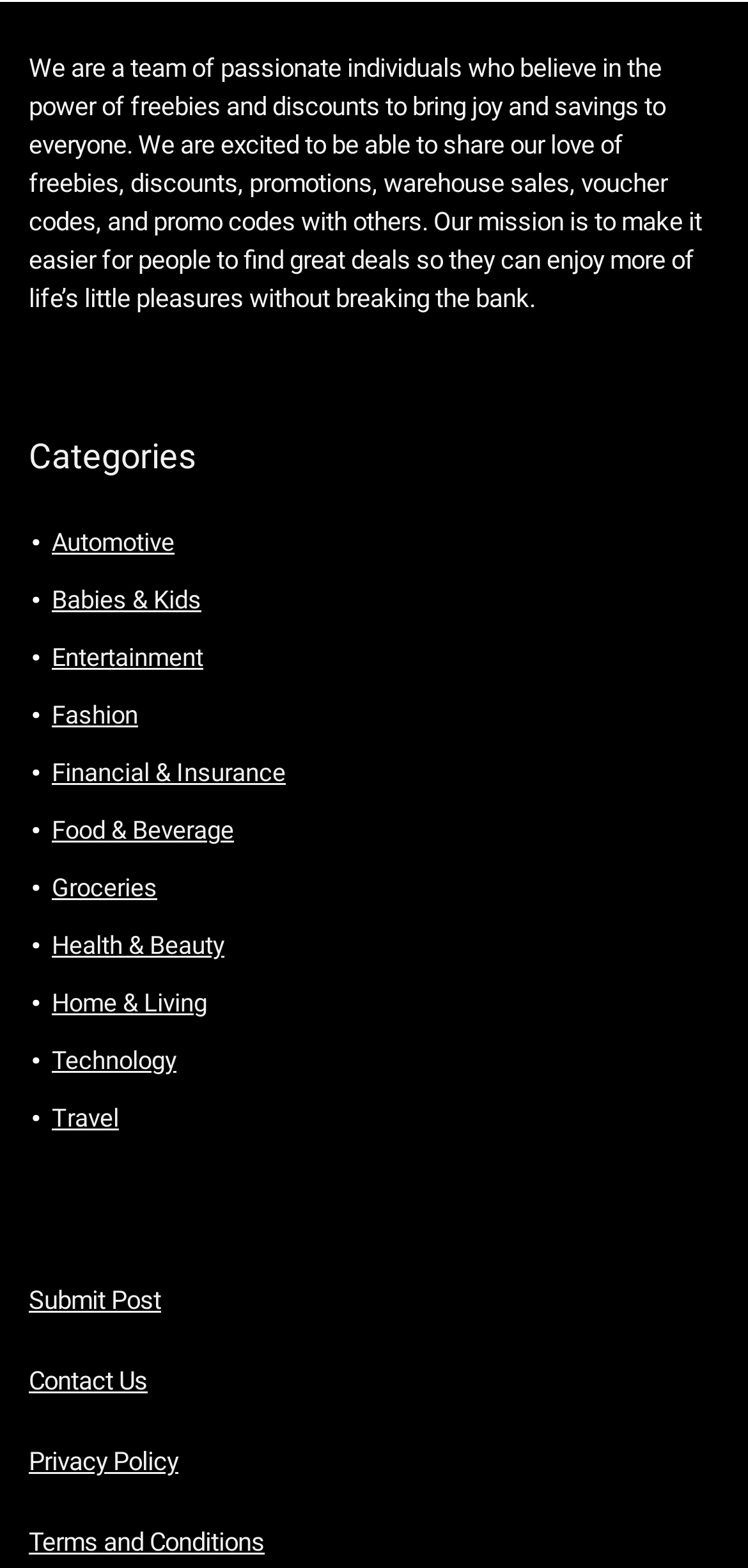Locate the bounding box coordinates of the clickable area needed to fulfill the instruction: "Search for something".

[0.038, 0.348, 0.962, 0.394]